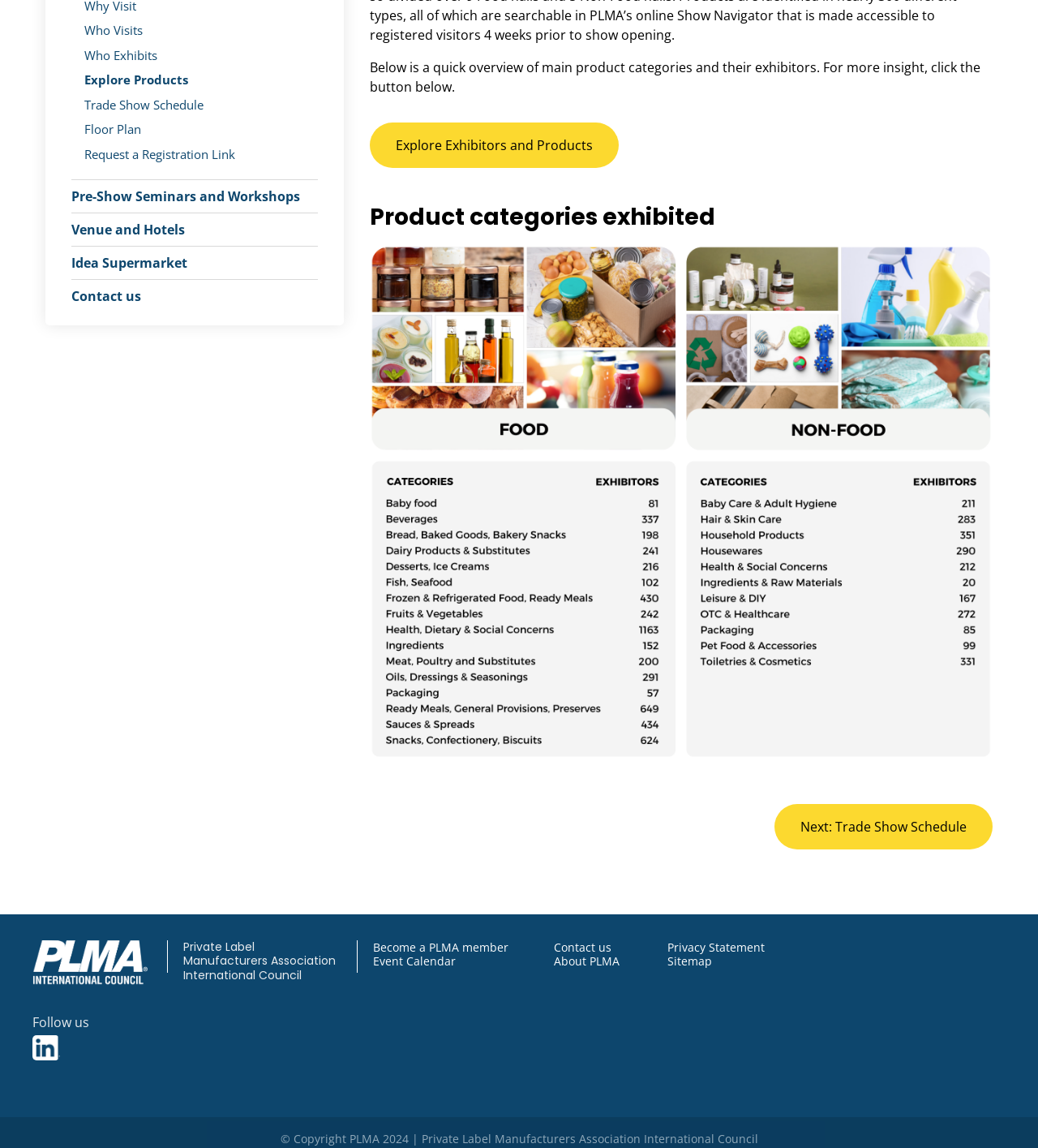Using the description "Contact us", predict the bounding box of the relevant HTML element.

[0.069, 0.243, 0.306, 0.272]